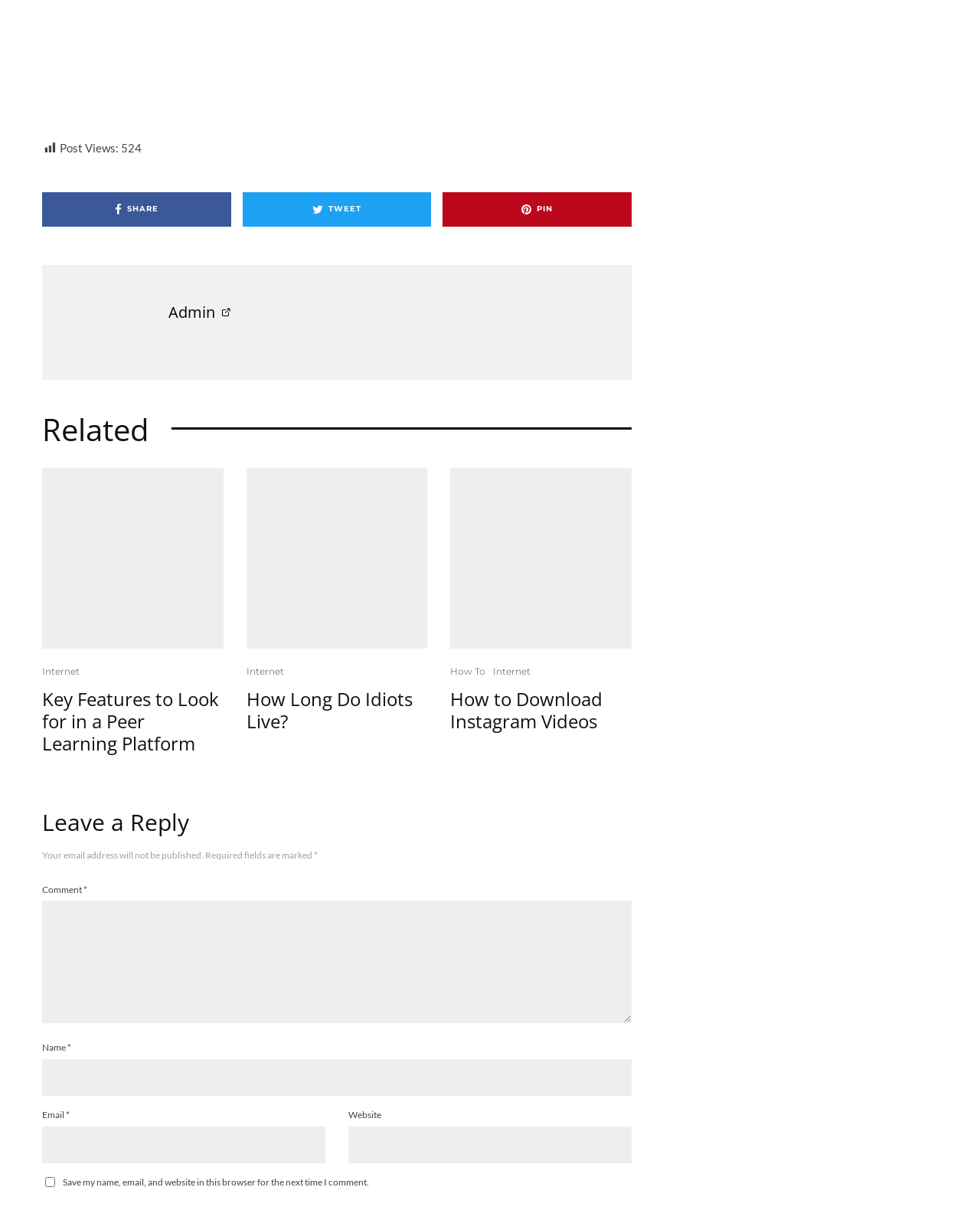Answer the following in one word or a short phrase: 
What is the topic of the first related article?

Peer Learning Platform